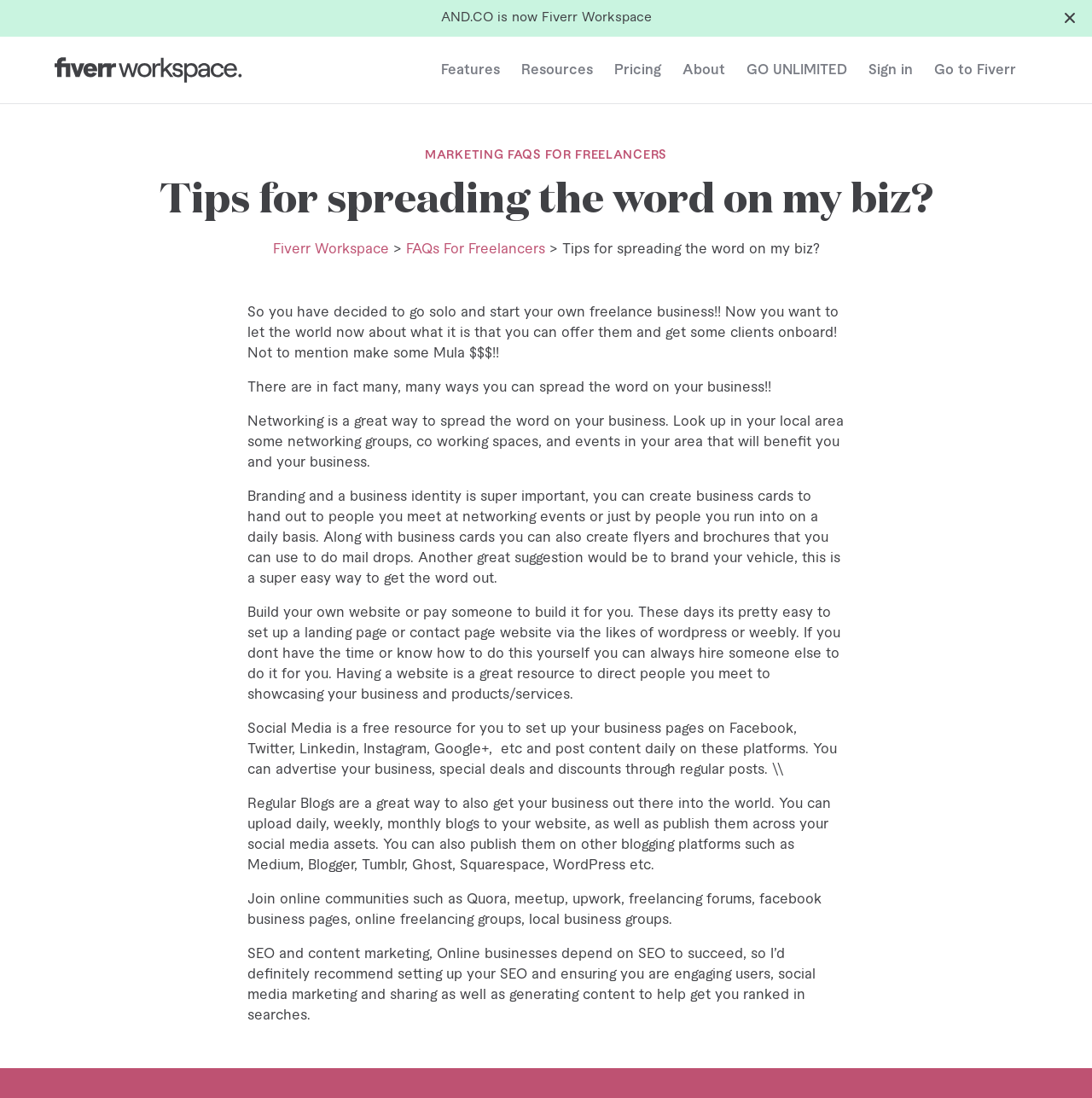Find the bounding box coordinates of the clickable element required to execute the following instruction: "Click on the 'Resources' link". Provide the coordinates as four float numbers between 0 and 1, i.e., [left, top, right, bottom].

[0.477, 0.055, 0.543, 0.072]